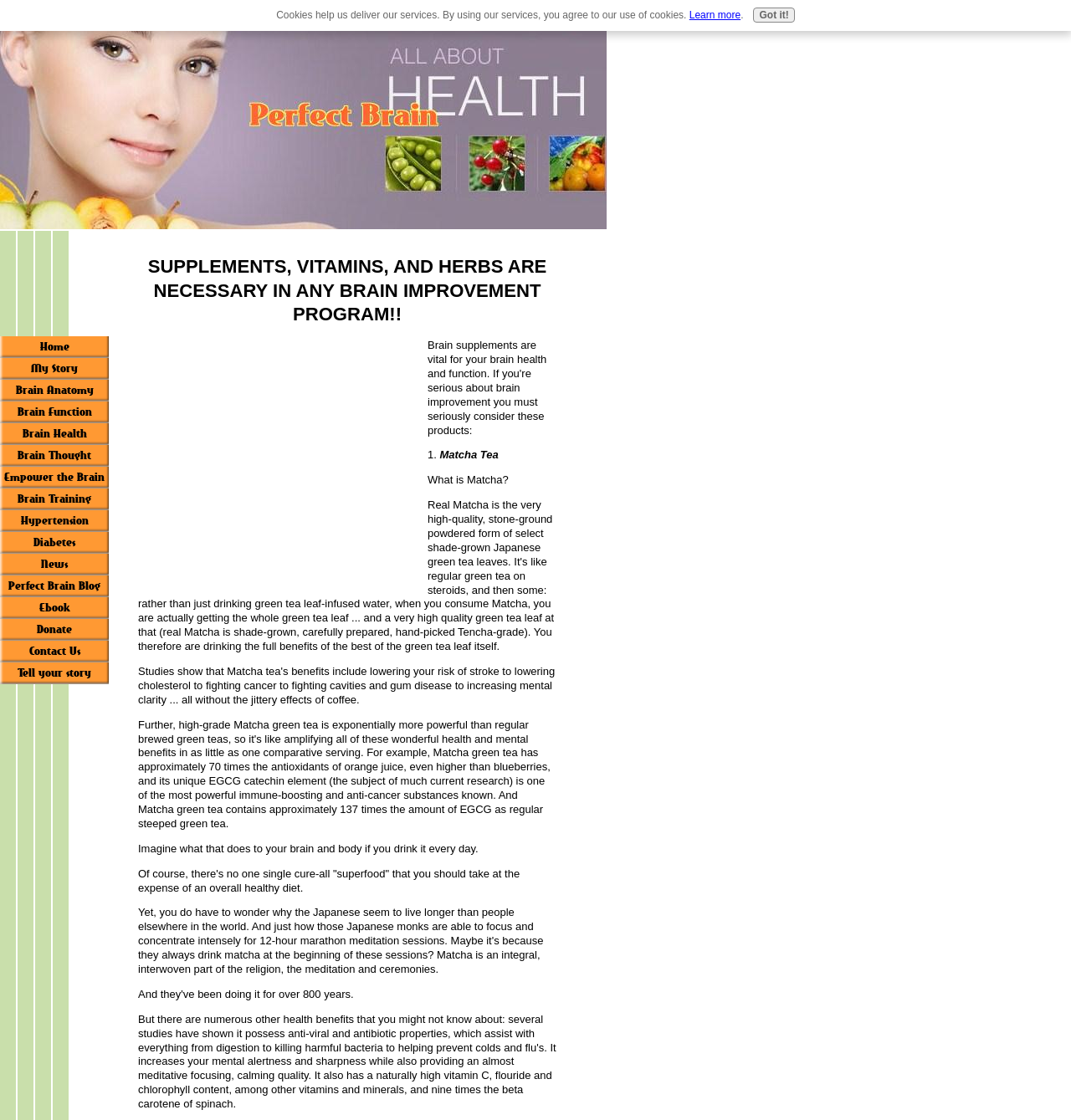Analyze the image and provide a detailed answer to the question: How many links are in the navigation menu?

I counted the number of links in the navigation menu, starting from 'Home' and ending at 'Tell your story', and found a total of 17 links.